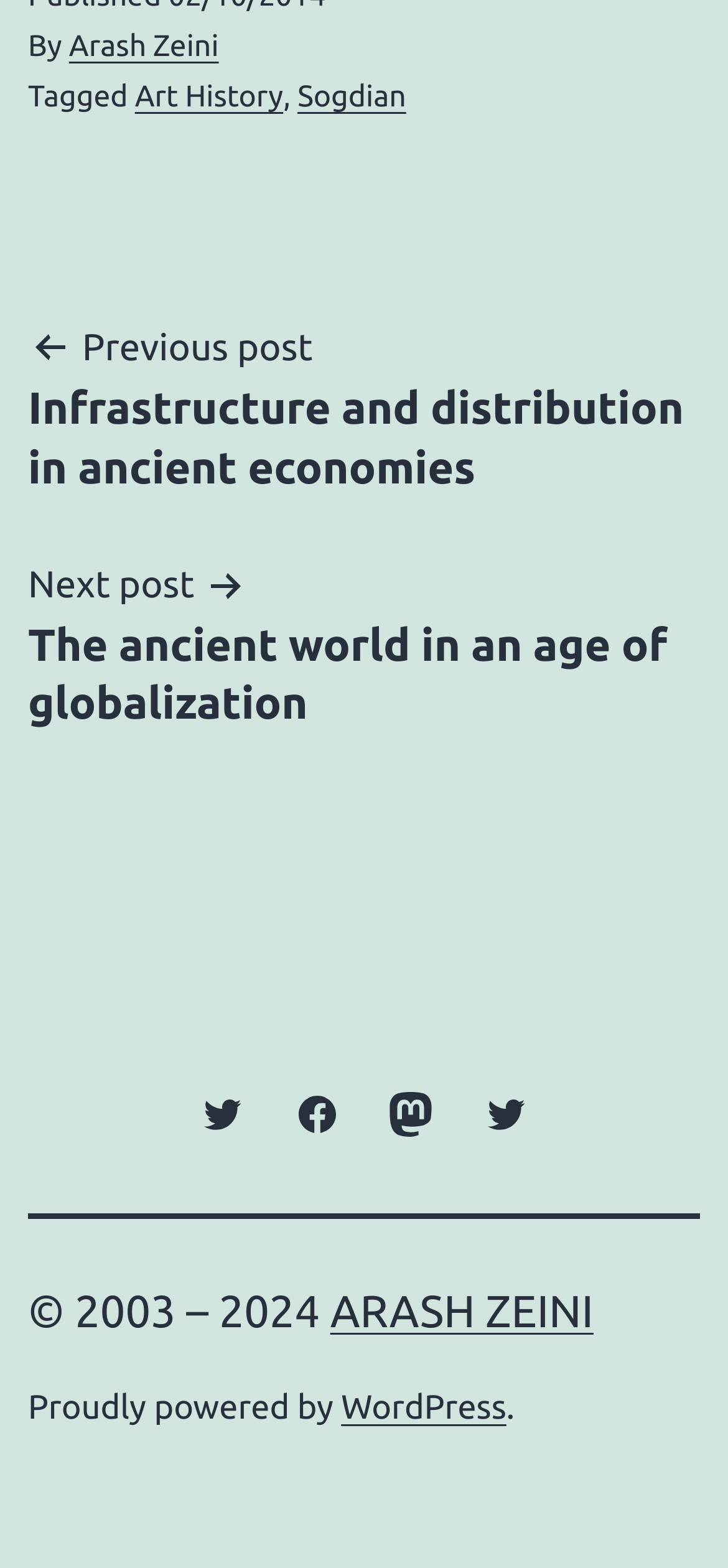Answer the following query with a single word or phrase:
What is the copyright year range of this website?

2003 – 2024